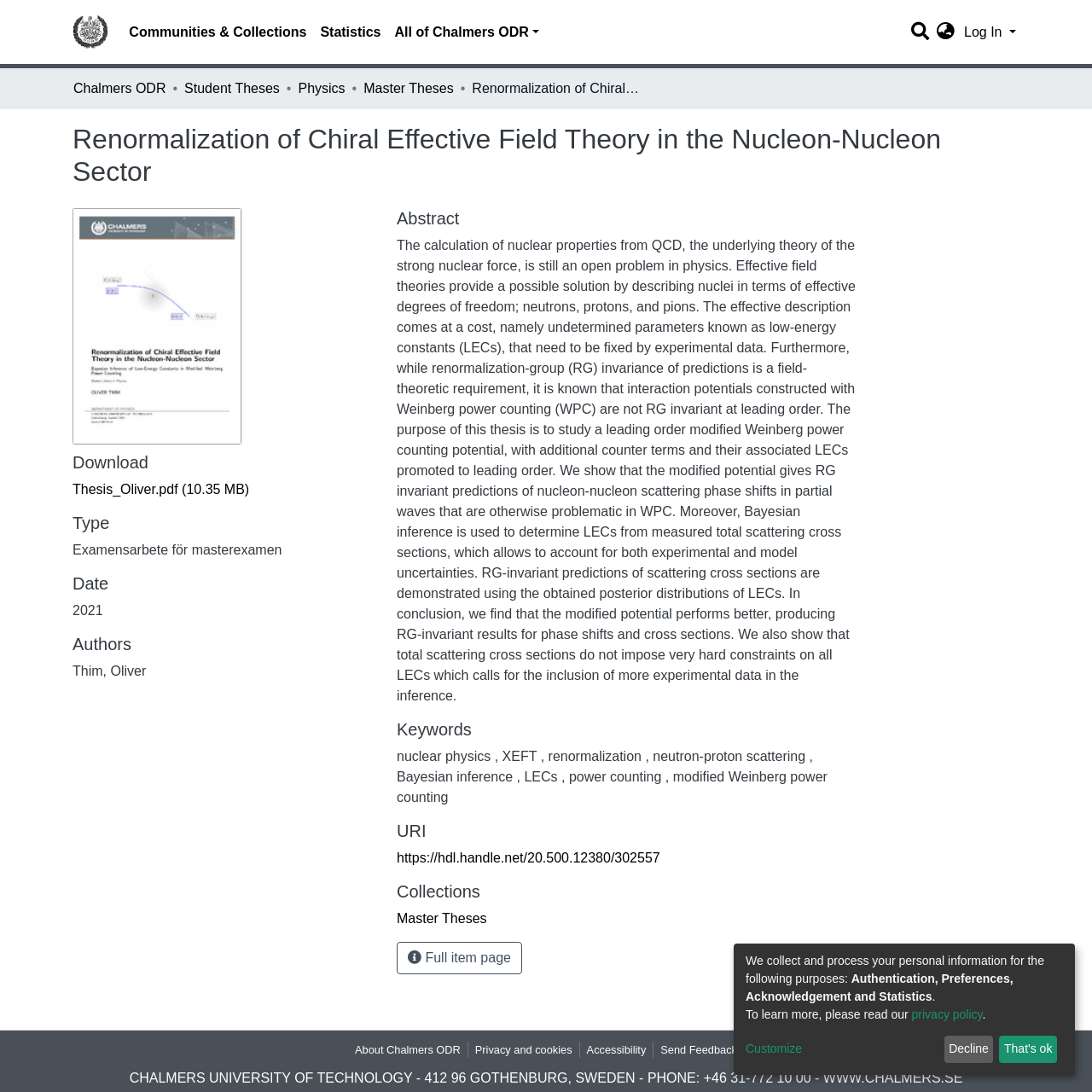Kindly determine the bounding box coordinates of the area that needs to be clicked to fulfill this instruction: "Write a comment in the text box".

None